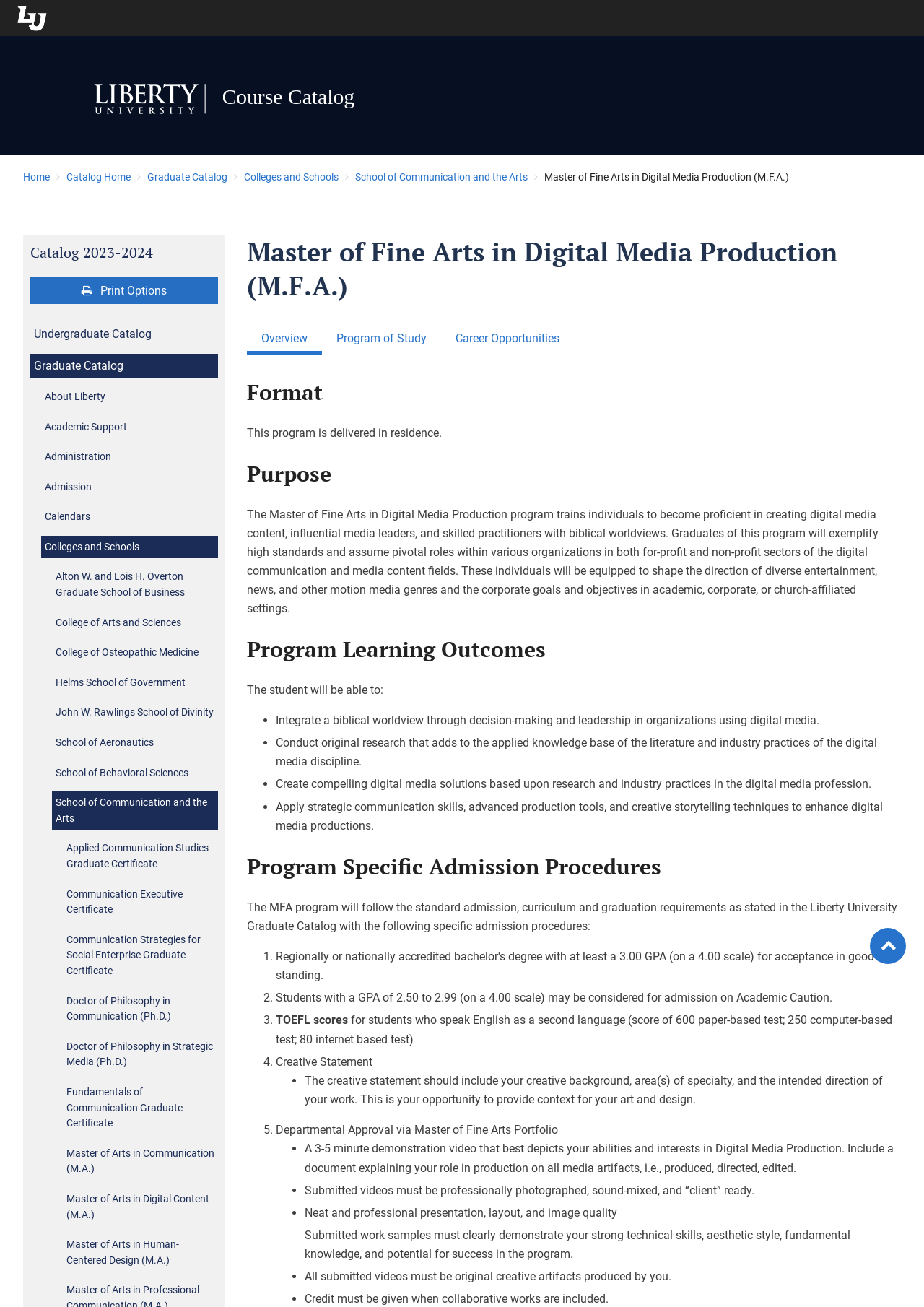Provide the bounding box coordinates of the HTML element this sentence describes: "Program of Study". The bounding box coordinates consist of four float numbers between 0 and 1, i.e., [left, top, right, bottom].

[0.348, 0.25, 0.477, 0.271]